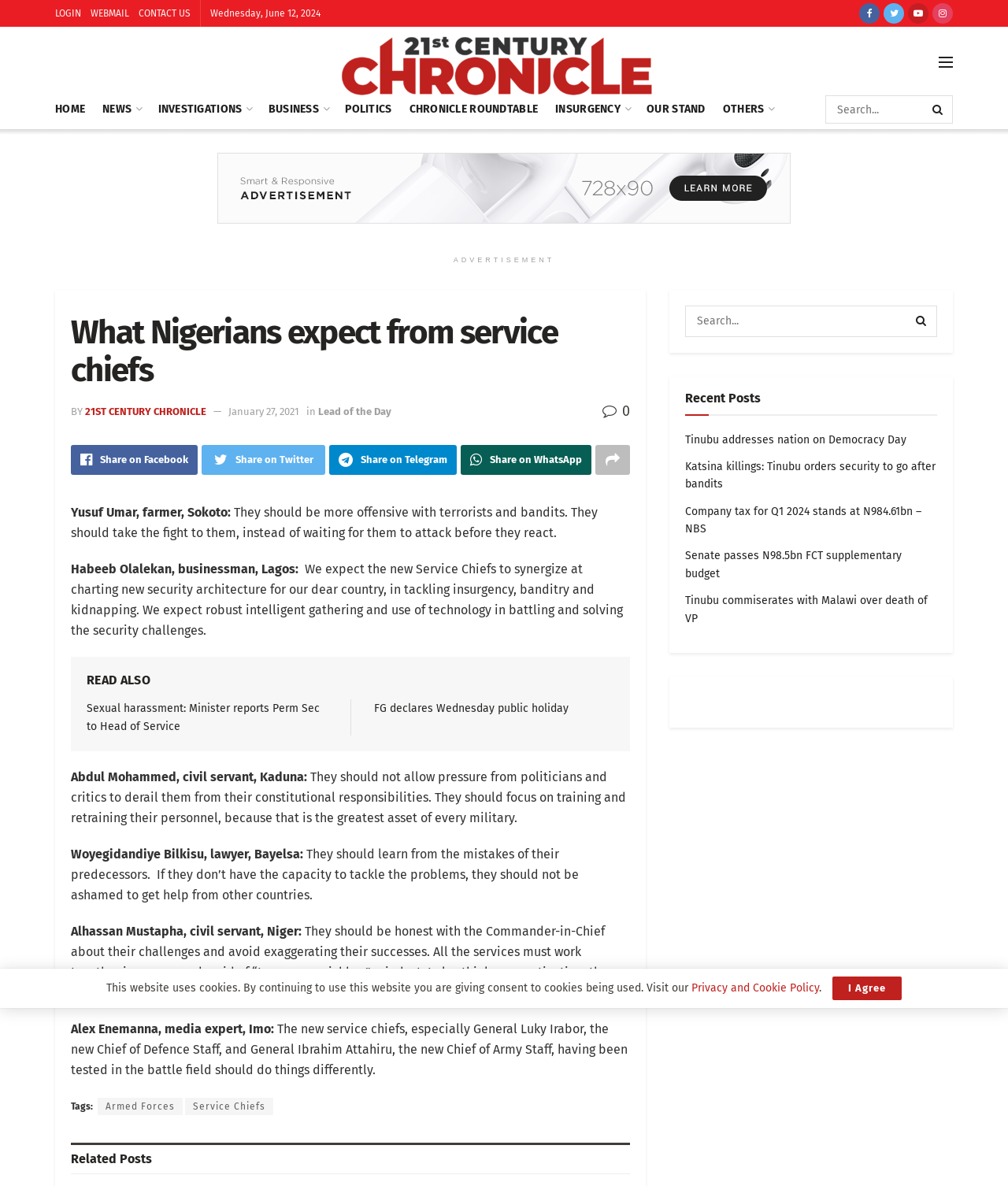Please specify the bounding box coordinates of the region to click in order to perform the following instruction: "Share on Facebook".

[0.07, 0.375, 0.196, 0.401]